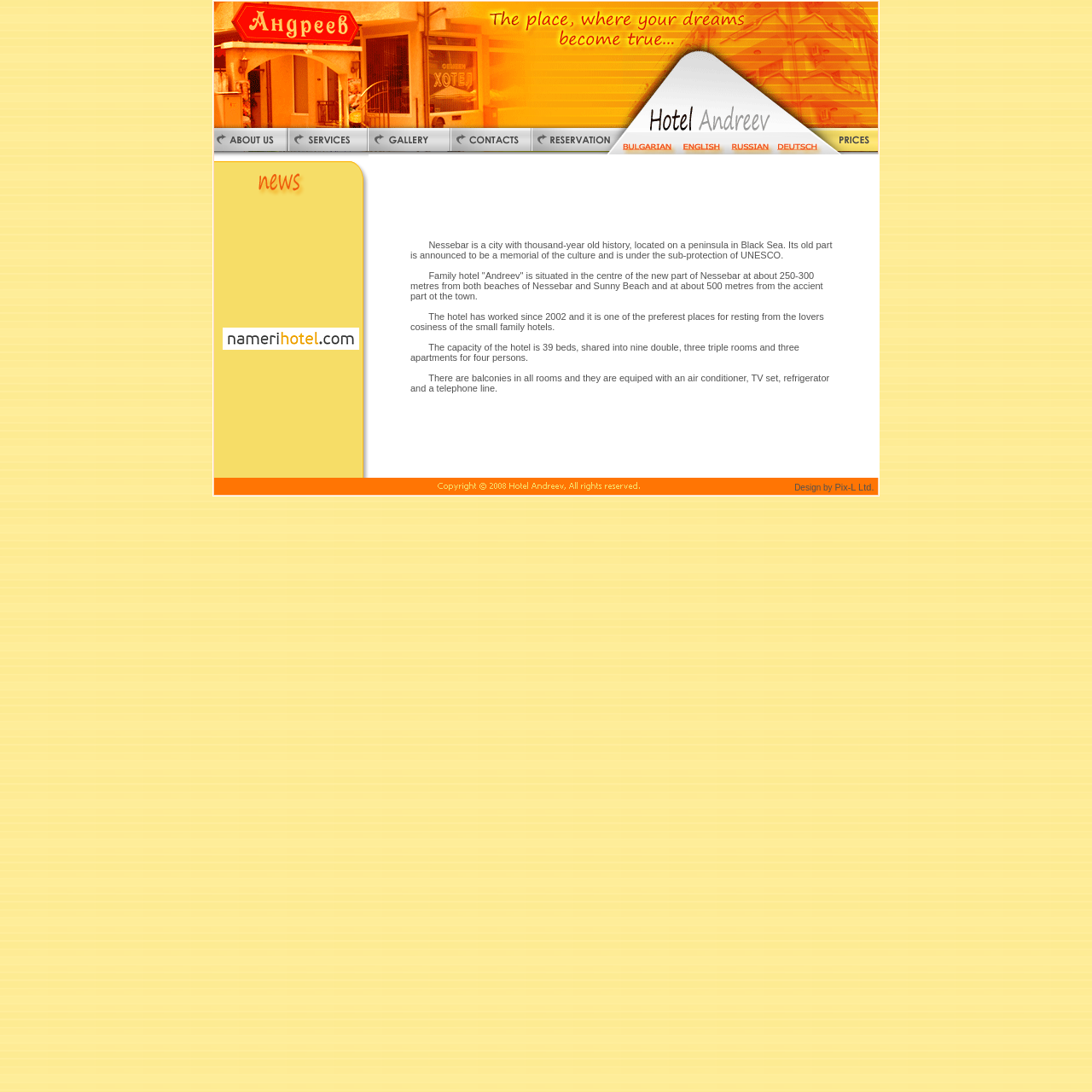How many beds are available in the hotel?
Using the picture, provide a one-word or short phrase answer.

39